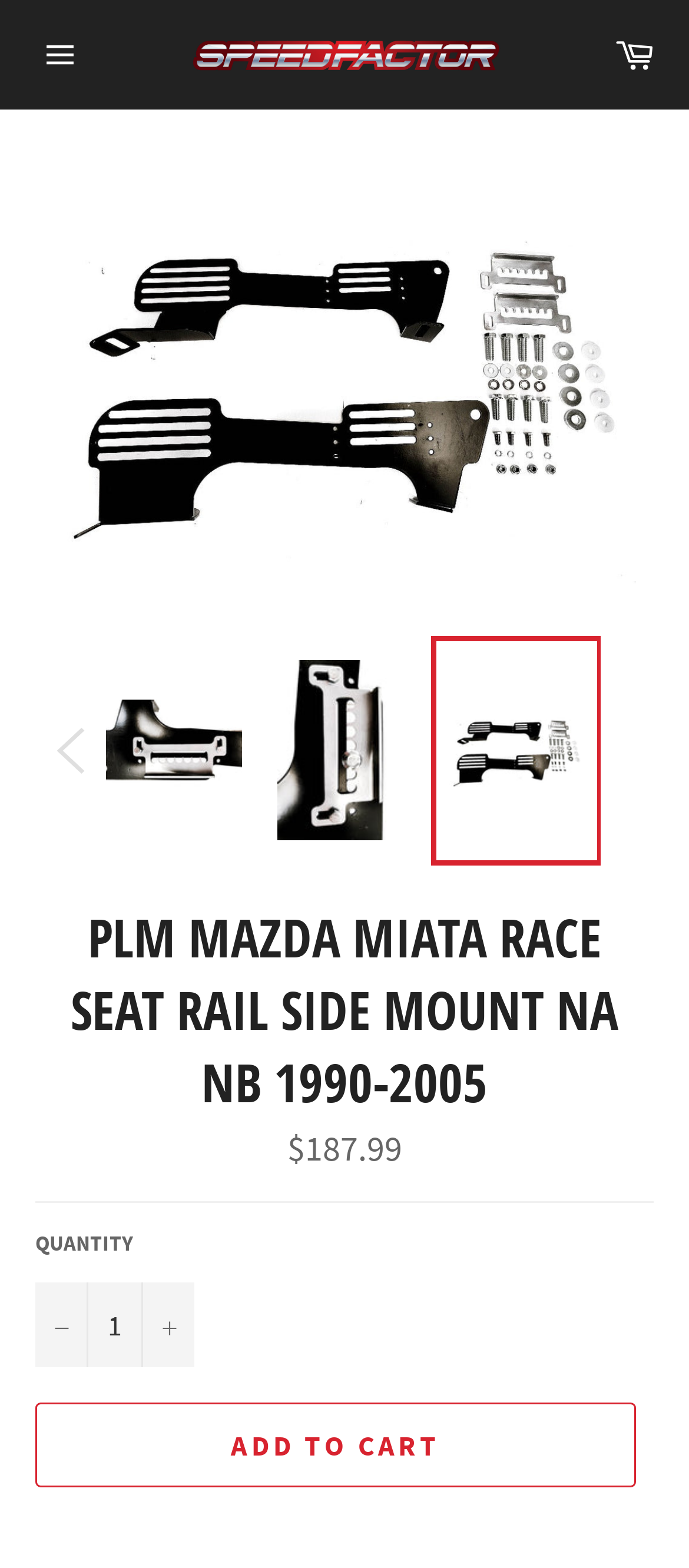What is the regular price of the product?
Using the information from the image, give a concise answer in one word or a short phrase.

$187.99